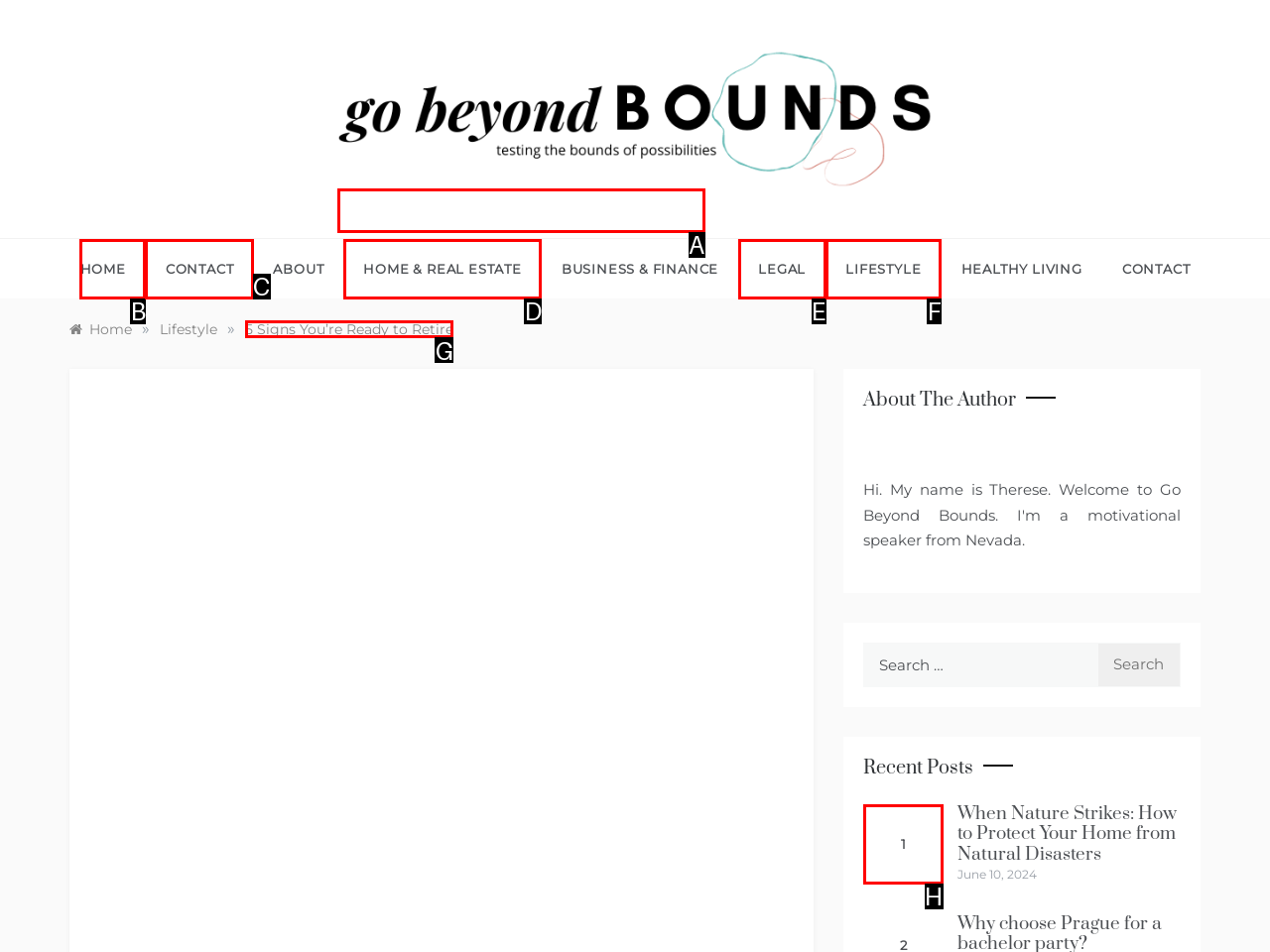Determine which HTML element I should select to execute the task: Read the '5 Signs You’re Ready to Retire' article
Reply with the corresponding option's letter from the given choices directly.

G